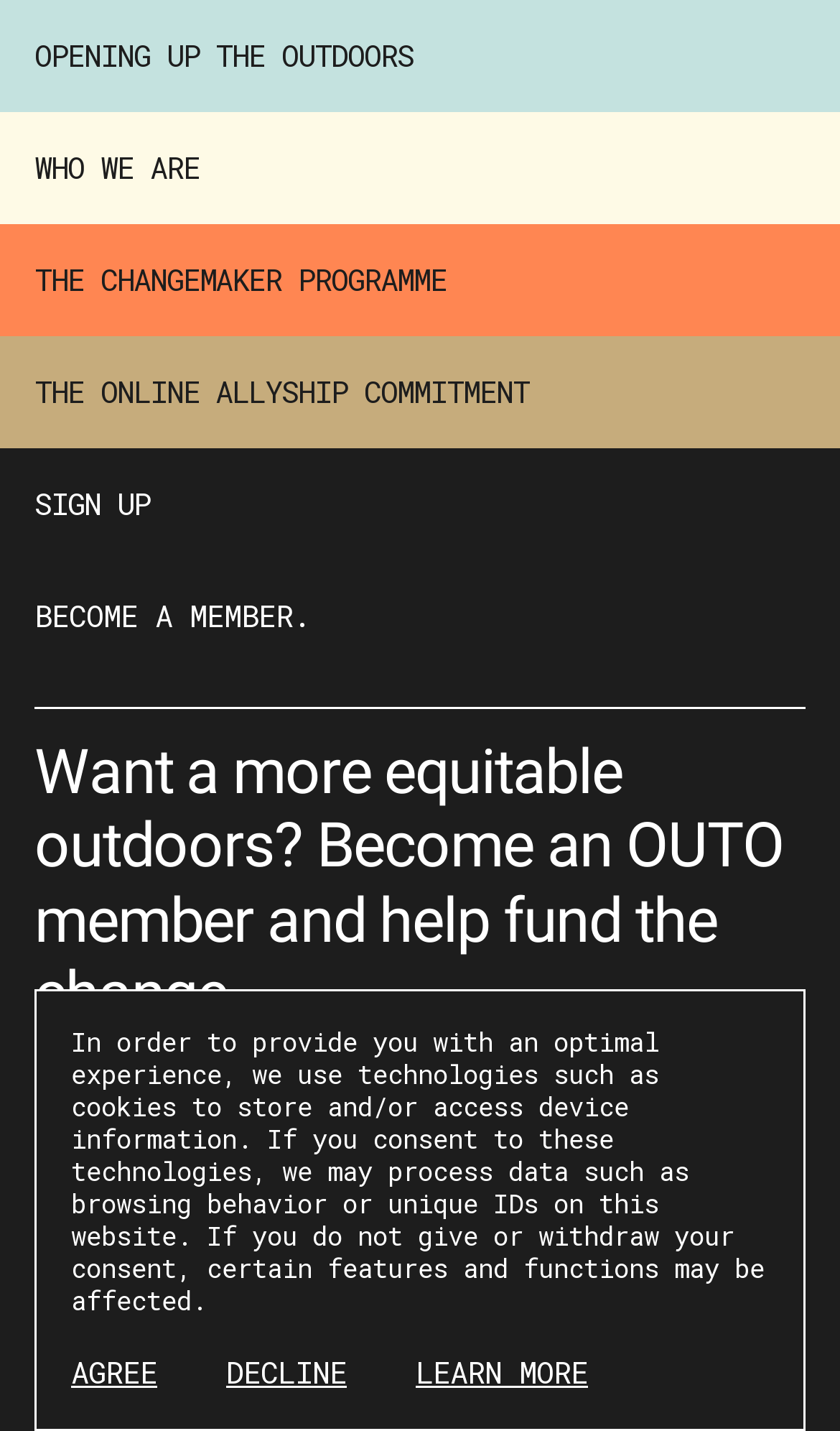Pinpoint the bounding box coordinates of the area that should be clicked to complete the following instruction: "Subscribe to the RSS feed". The coordinates must be given as four float numbers between 0 and 1, i.e., [left, top, right, bottom].

None